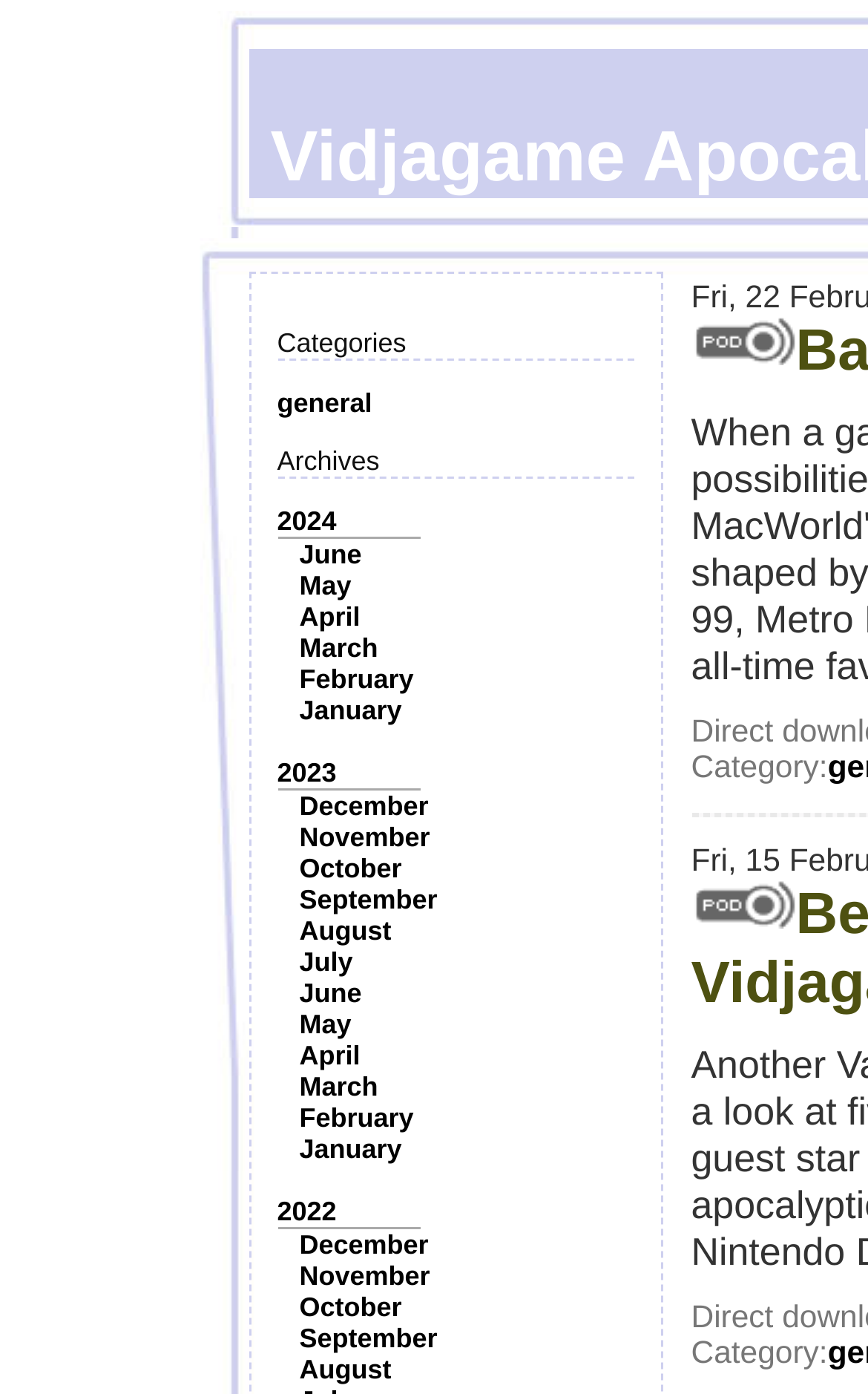Find the bounding box coordinates of the clickable region needed to perform the following instruction: "Click on the 'general' category". The coordinates should be provided as four float numbers between 0 and 1, i.e., [left, top, right, bottom].

[0.319, 0.278, 0.429, 0.3]